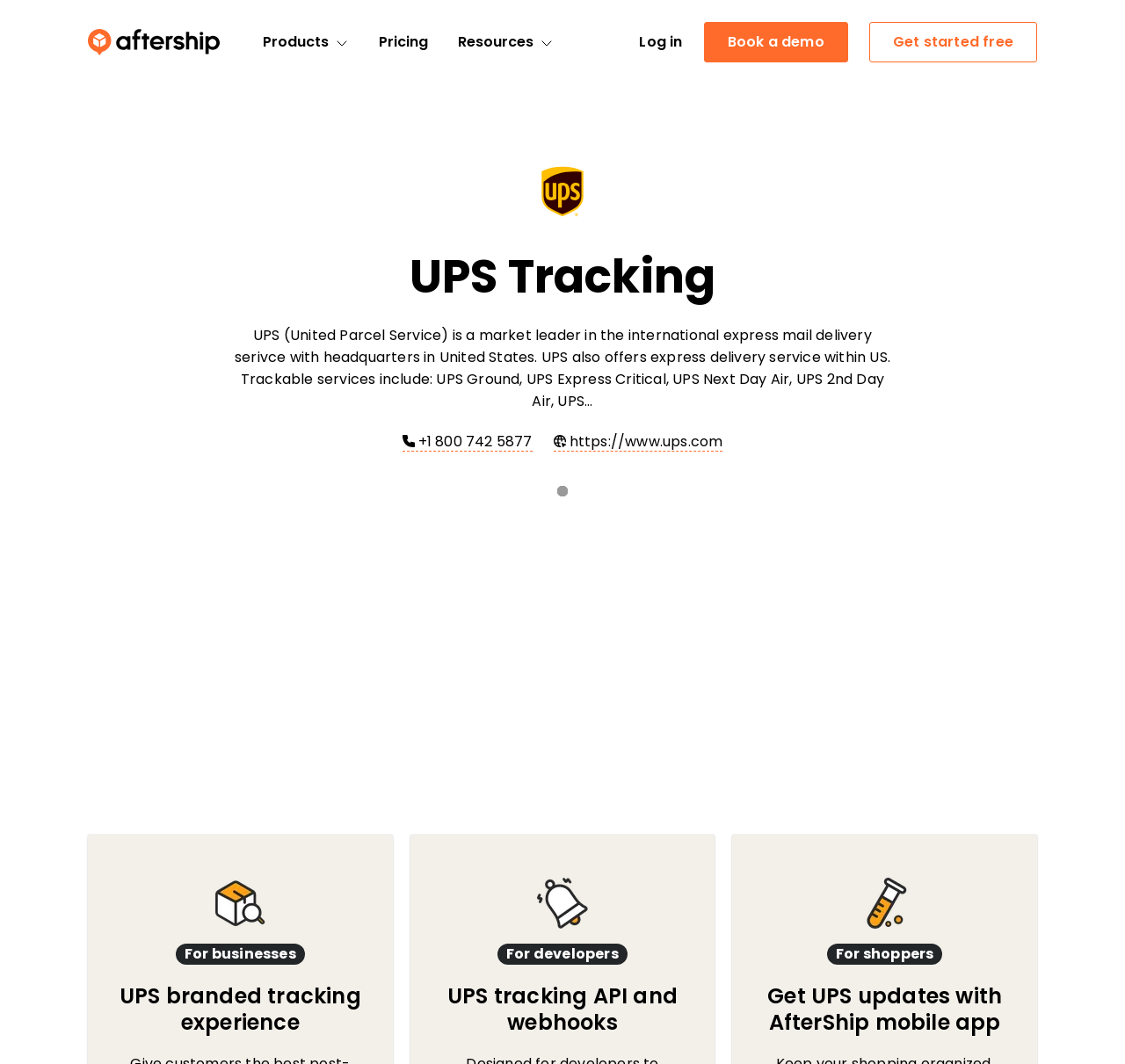Please locate the clickable area by providing the bounding box coordinates to follow this instruction: "Click the 'UPS Tracking' link".

[0.467, 0.145, 0.533, 0.215]